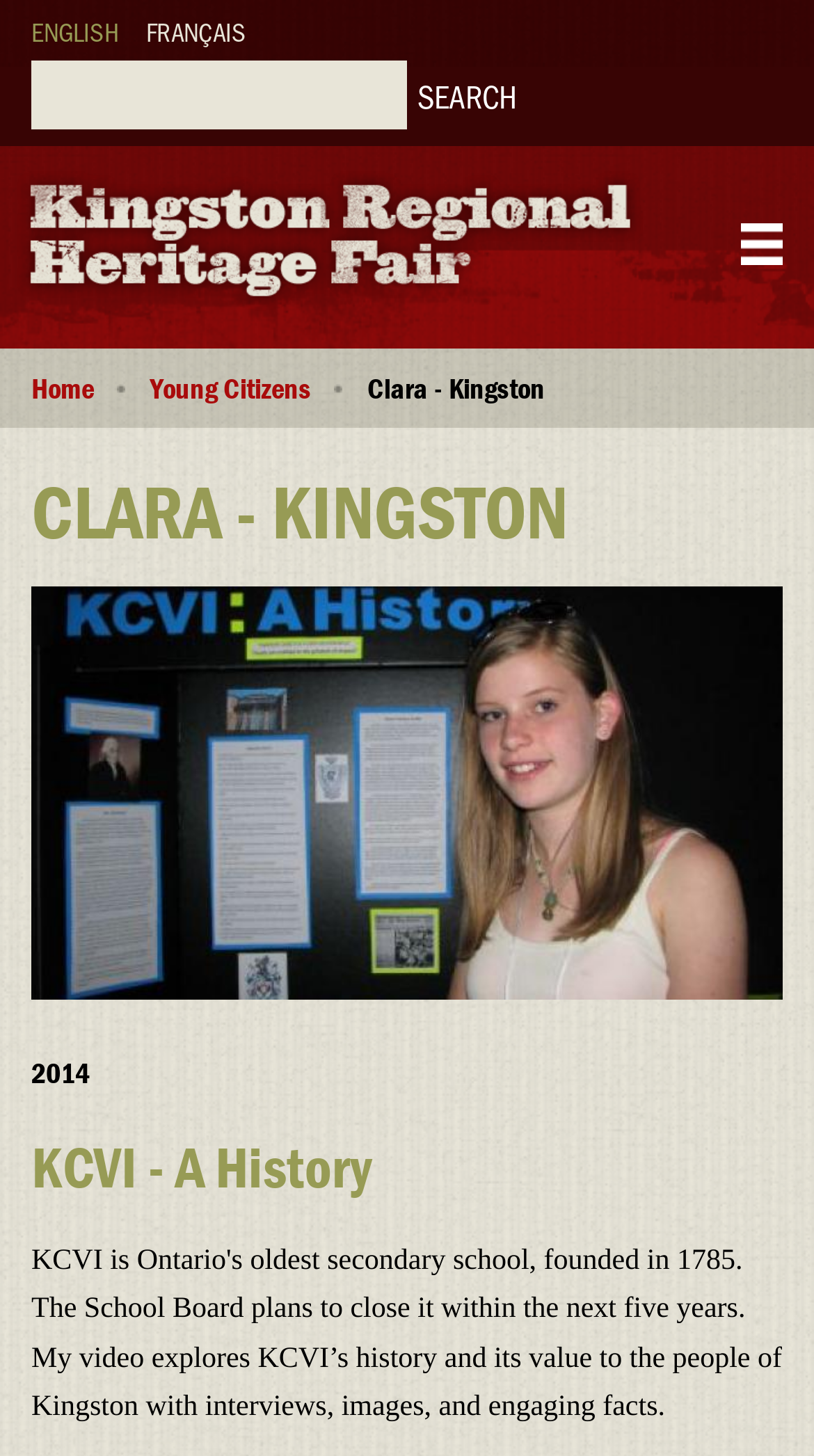What is the purpose of the search box?
Provide a fully detailed and comprehensive answer to the question.

The search box is present at the top of the webpage, and it has a button labeled 'Search', indicating that it is meant to be used to search the website for specific content.